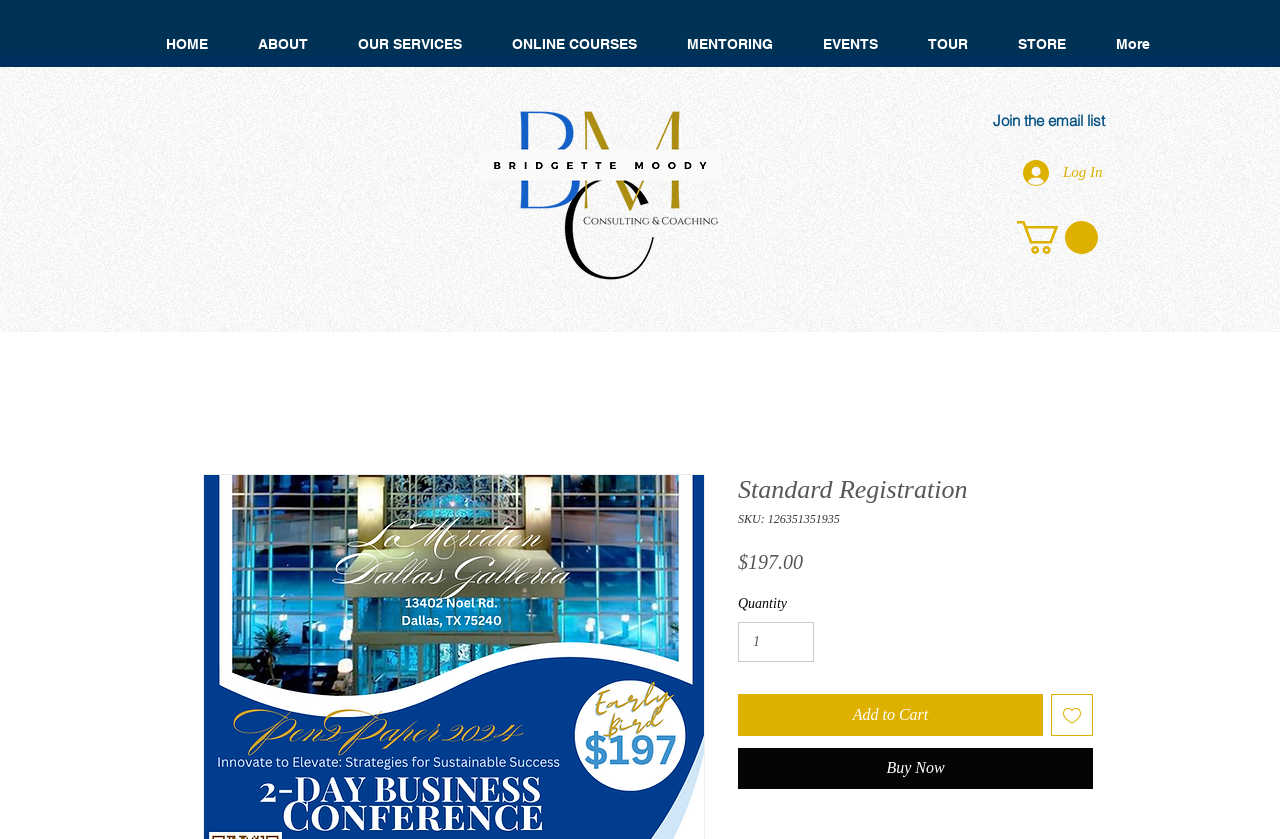What is the purpose of the 'Add to Wishlist' button?
Utilize the image to construct a detailed and well-explained answer.

I inferred the purpose of the 'Add to Wishlist' button by its label and its proximity to the 'Add to Cart' button, suggesting that it allows users to save the item for later.